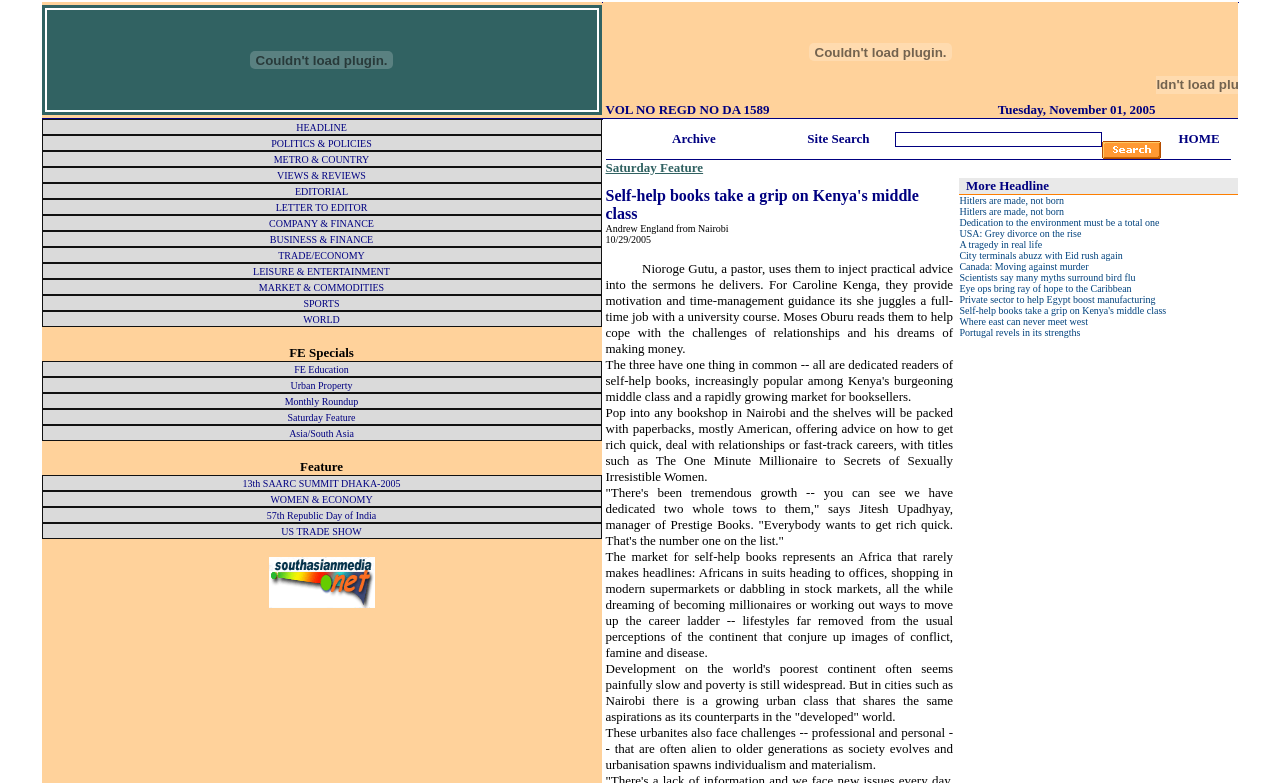Specify the bounding box coordinates of the region I need to click to perform the following instruction: "View POLITICS & POLICIES". The coordinates must be four float numbers in the range of 0 to 1, i.e., [left, top, right, bottom].

[0.212, 0.176, 0.29, 0.19]